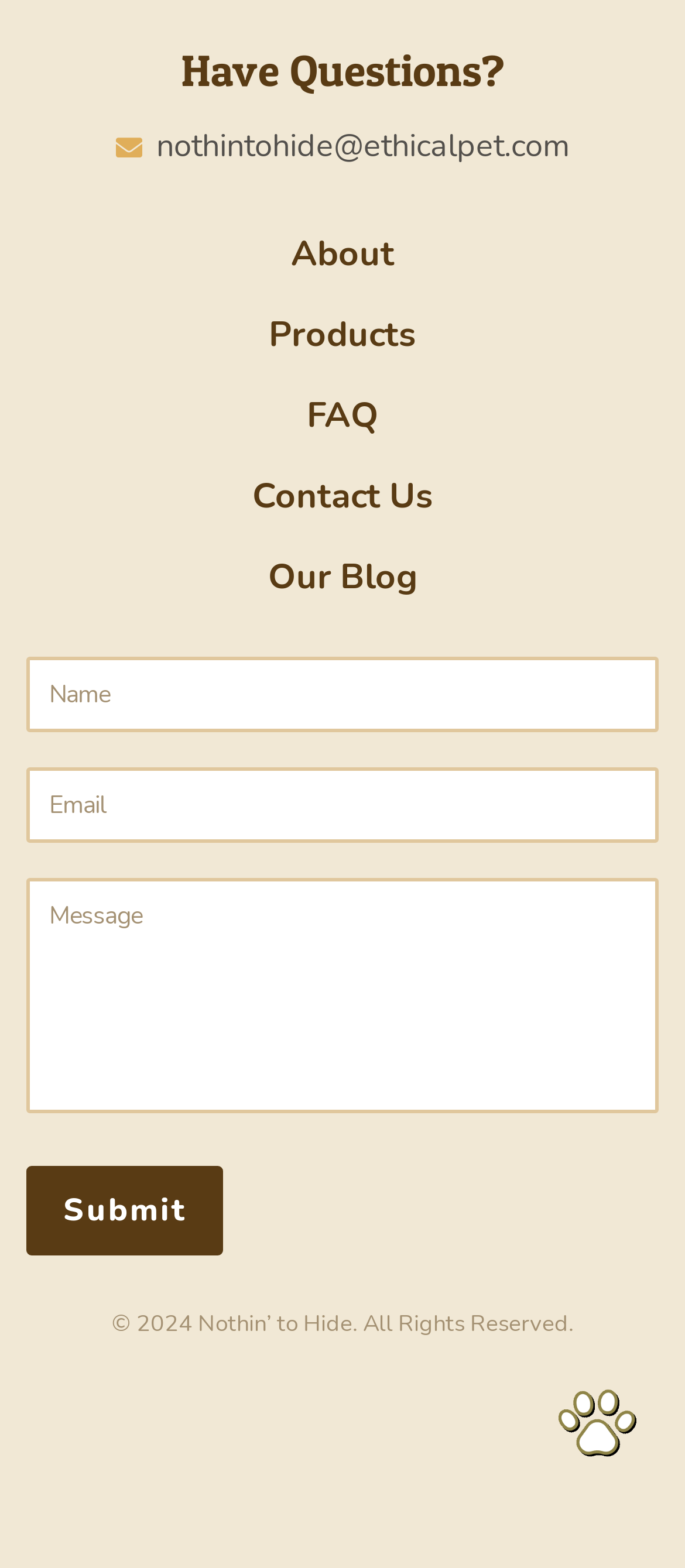Find and provide the bounding box coordinates for the UI element described here: "About". The coordinates should be given as four float numbers between 0 and 1: [left, top, right, bottom].

[0.424, 0.151, 0.576, 0.173]